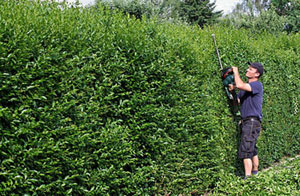Use a single word or phrase to answer the question:
What is the purpose of regular hedge maintenance?

Promoting growth, preventing disease